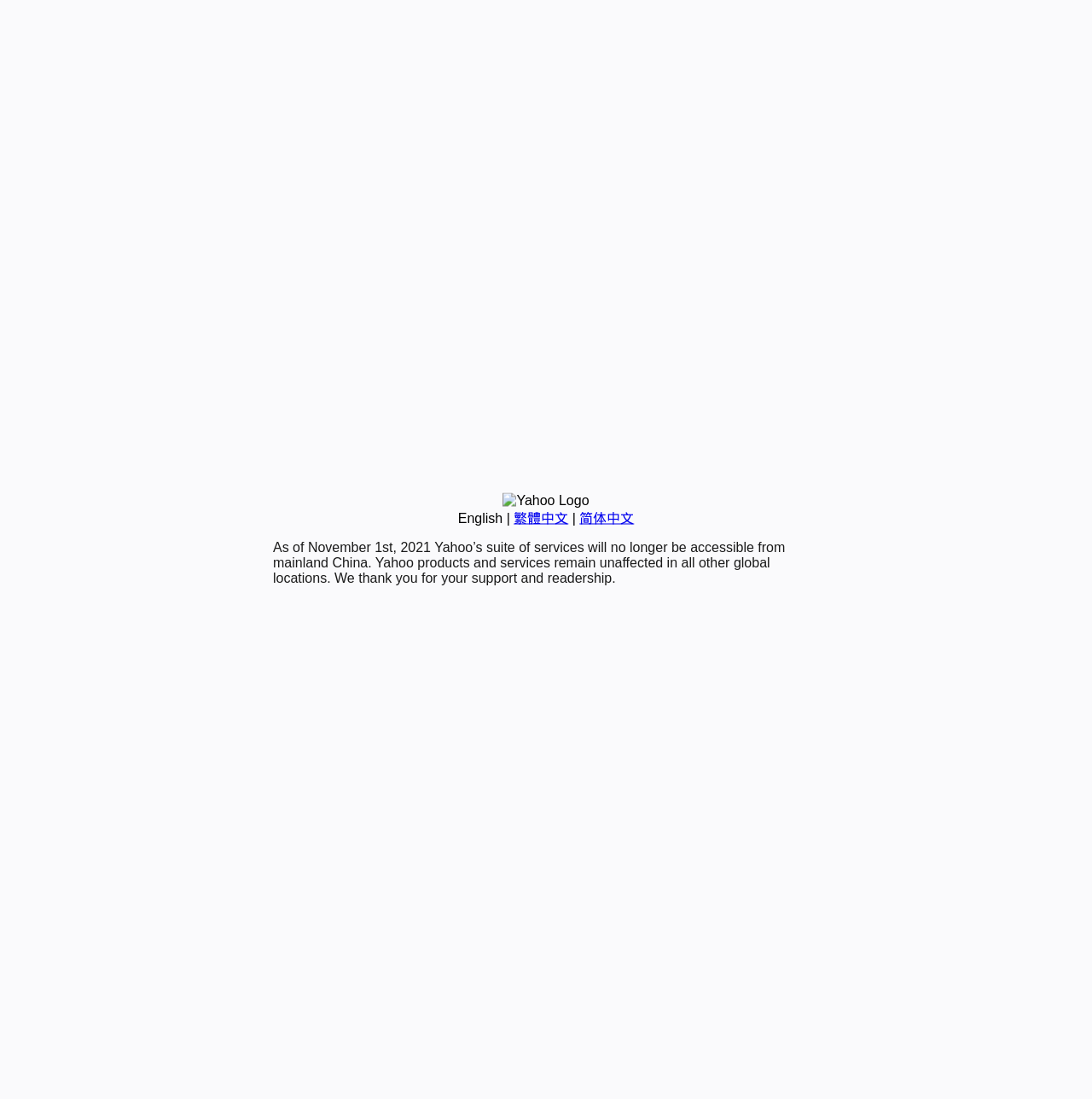Find and provide the bounding box coordinates for the UI element described here: "简体中文". The coordinates should be given as four float numbers between 0 and 1: [left, top, right, bottom].

[0.531, 0.465, 0.581, 0.478]